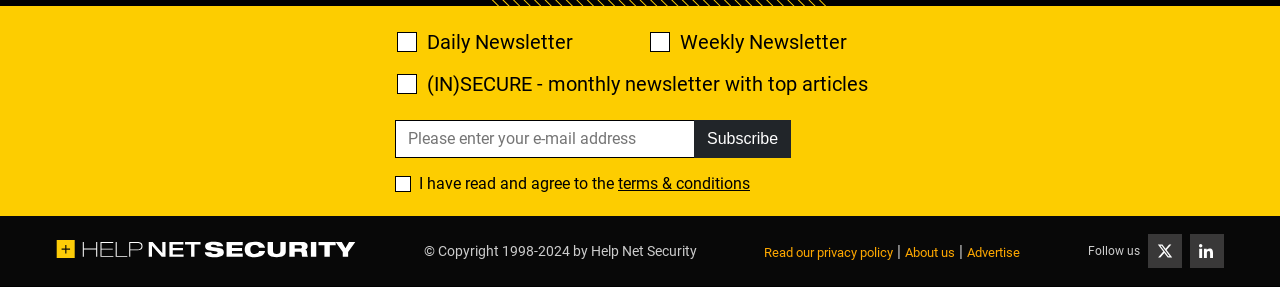What is the copyright information?
Based on the screenshot, give a detailed explanation to answer the question.

The StaticText element '© Copyright 1998-2024 by' is followed by a link 'Help Net Security', indicating that the copyright information is related to Help Net Security and spans from 1998 to 2024.